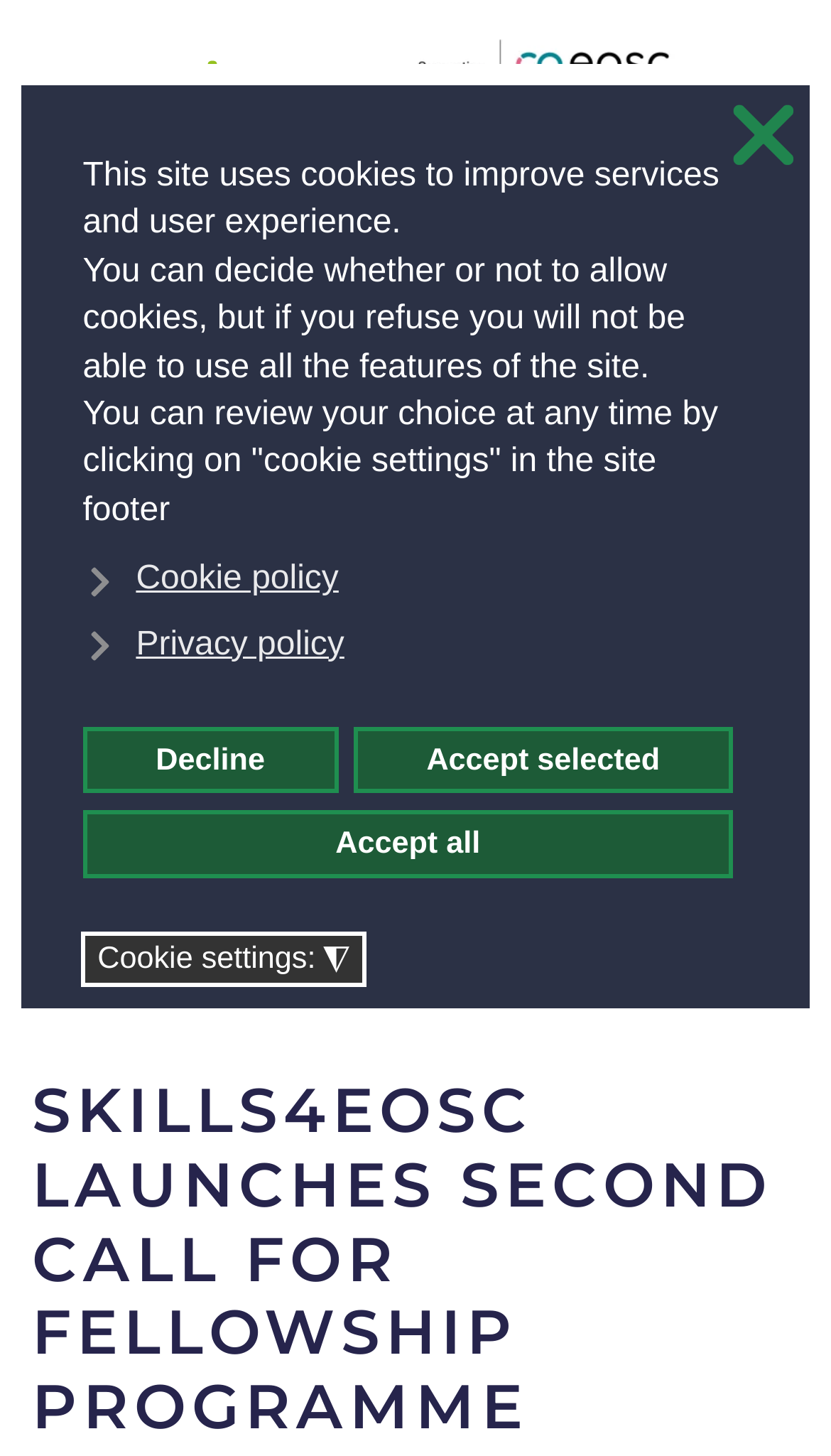Please locate the UI element described by "Decline" and provide its bounding box coordinates.

[0.099, 0.499, 0.407, 0.545]